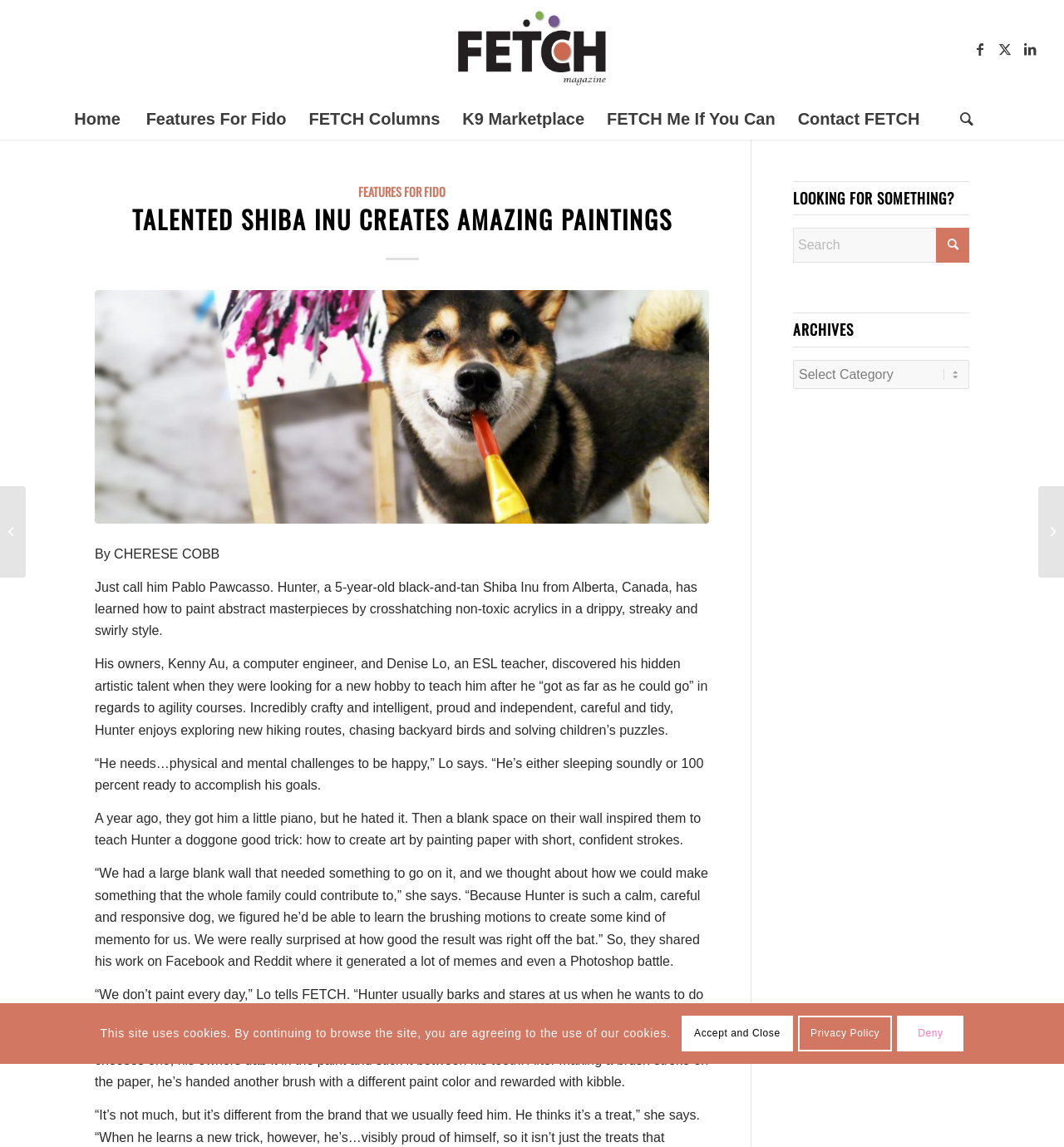Refer to the image and provide an in-depth answer to the question: 
What is the occupation of Hunter's owner Denise Lo?

According to the article, Hunter's owner Denise Lo is an ESL teacher, and his other owner Kenny Au is a computer engineer.